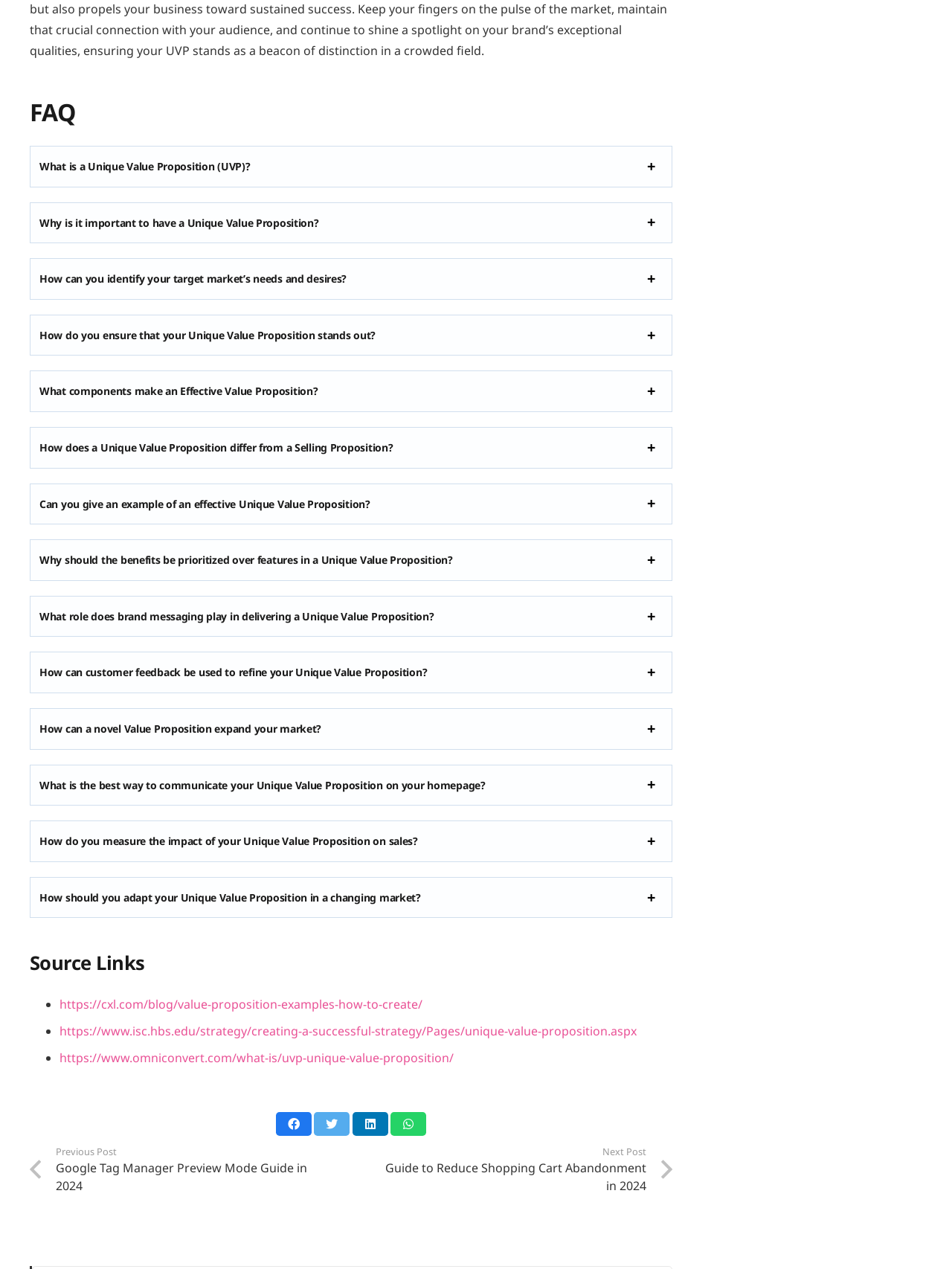Refer to the element description HOW TO USE and identify the corresponding bounding box in the screenshot. Format the coordinates as (top-left x, top-left y, bottom-right x, bottom-right y) with values in the range of 0 to 1.

None